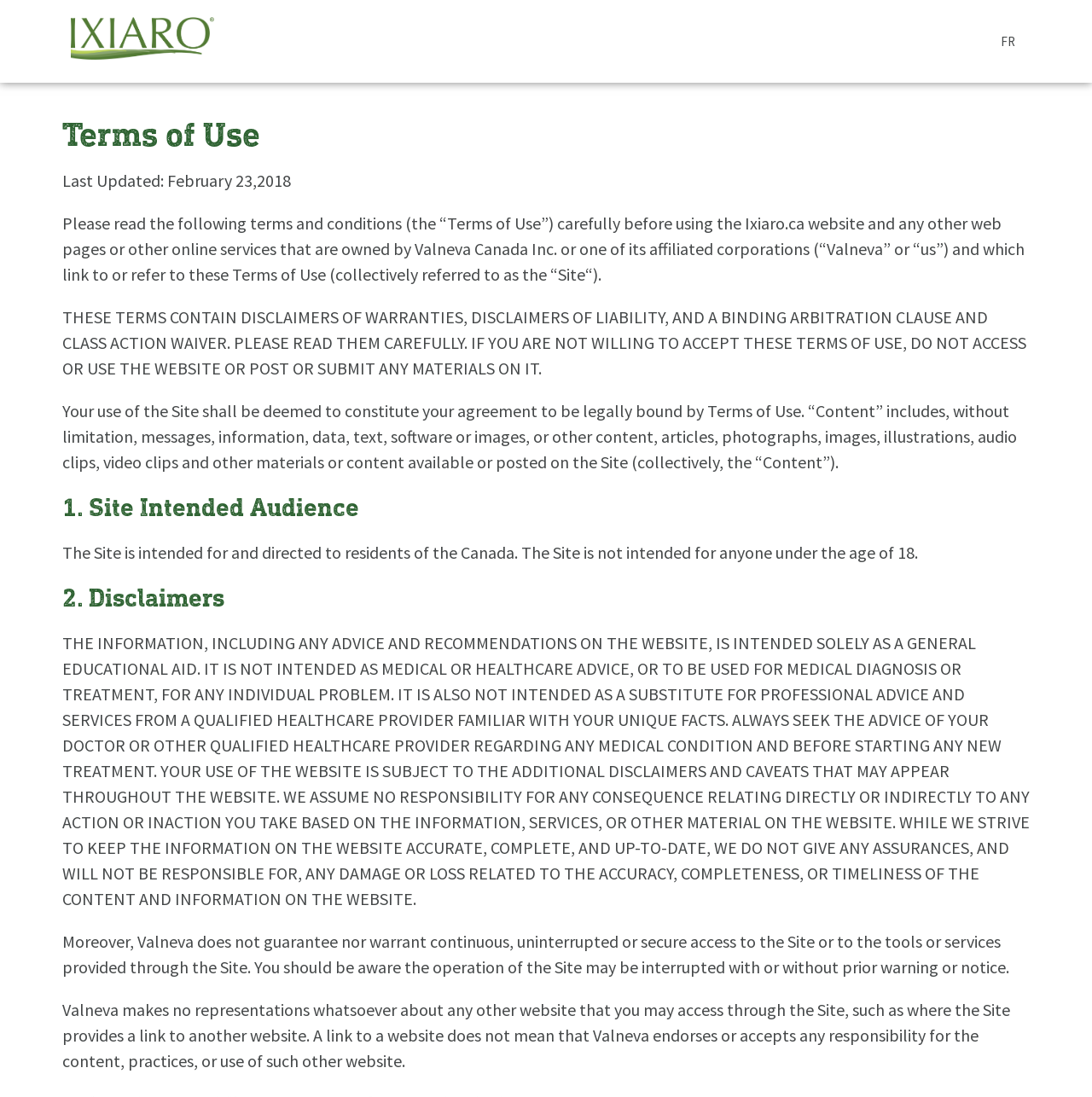Answer this question in one word or a short phrase: What is the responsibility of Valneva regarding the website's content?

No responsibility